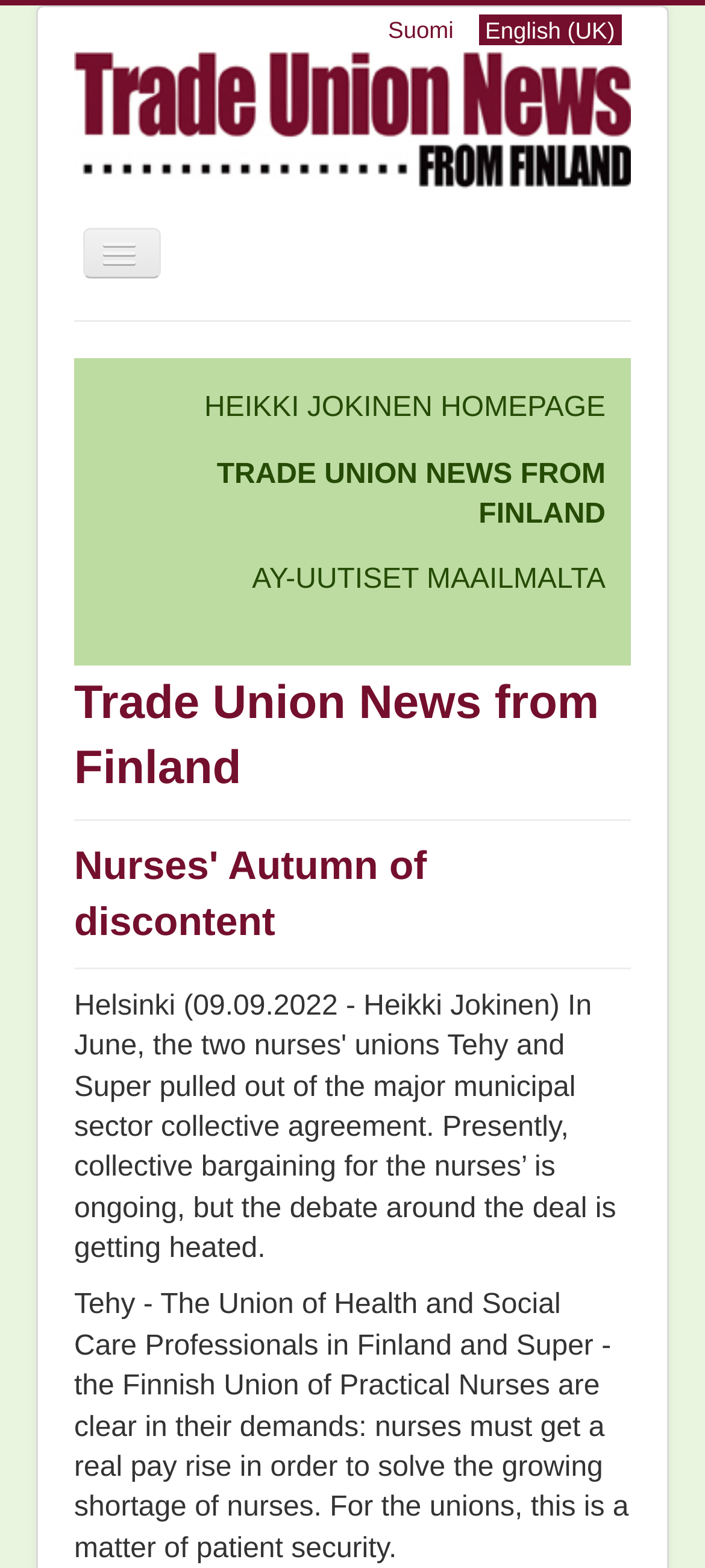Provide a single word or phrase answer to the question: 
What is the name of the trade union news website?

Trade Union News of Finland